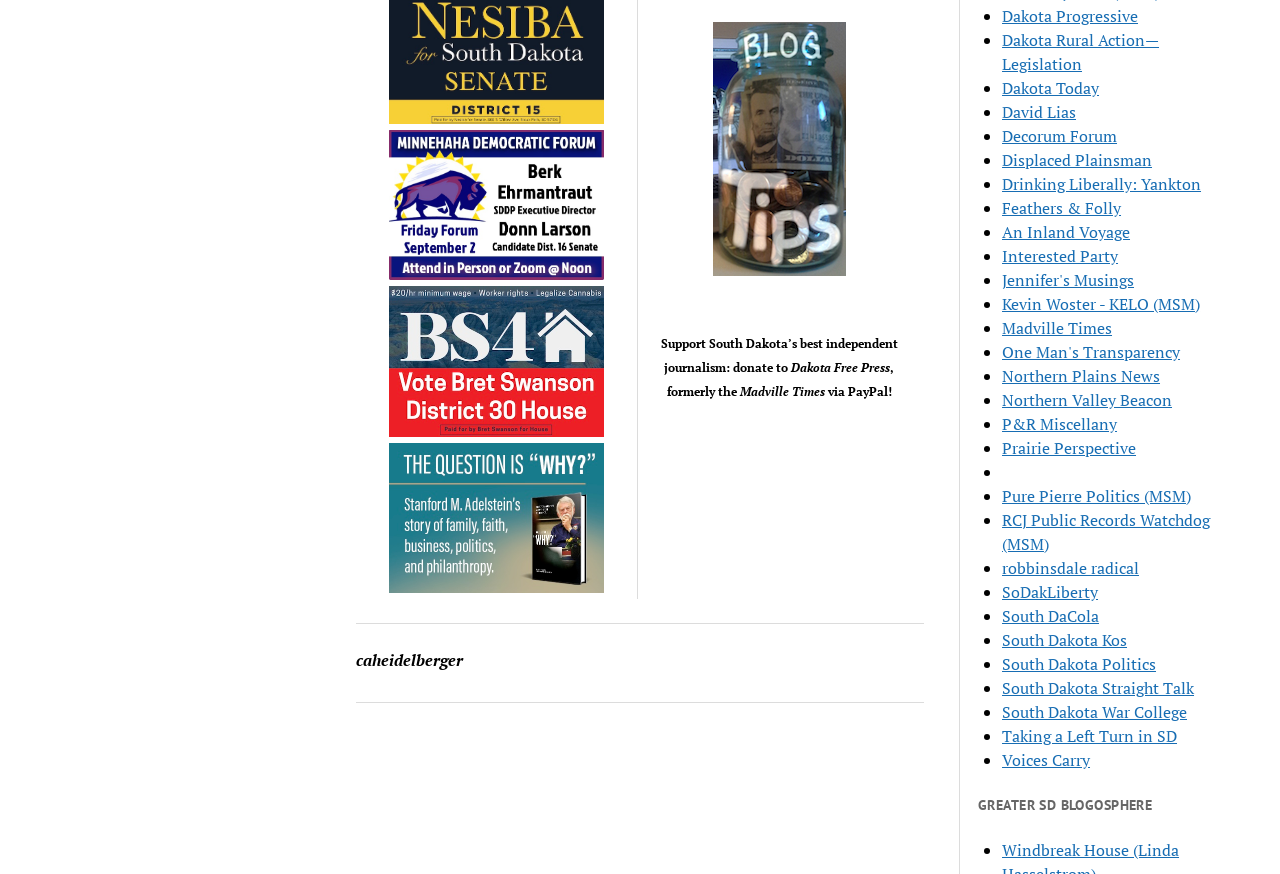Find the bounding box coordinates of the element's region that should be clicked in order to follow the given instruction: "Check out the blog South Dakota War College". The coordinates should consist of four float numbers between 0 and 1, i.e., [left, top, right, bottom].

[0.783, 0.802, 0.927, 0.827]